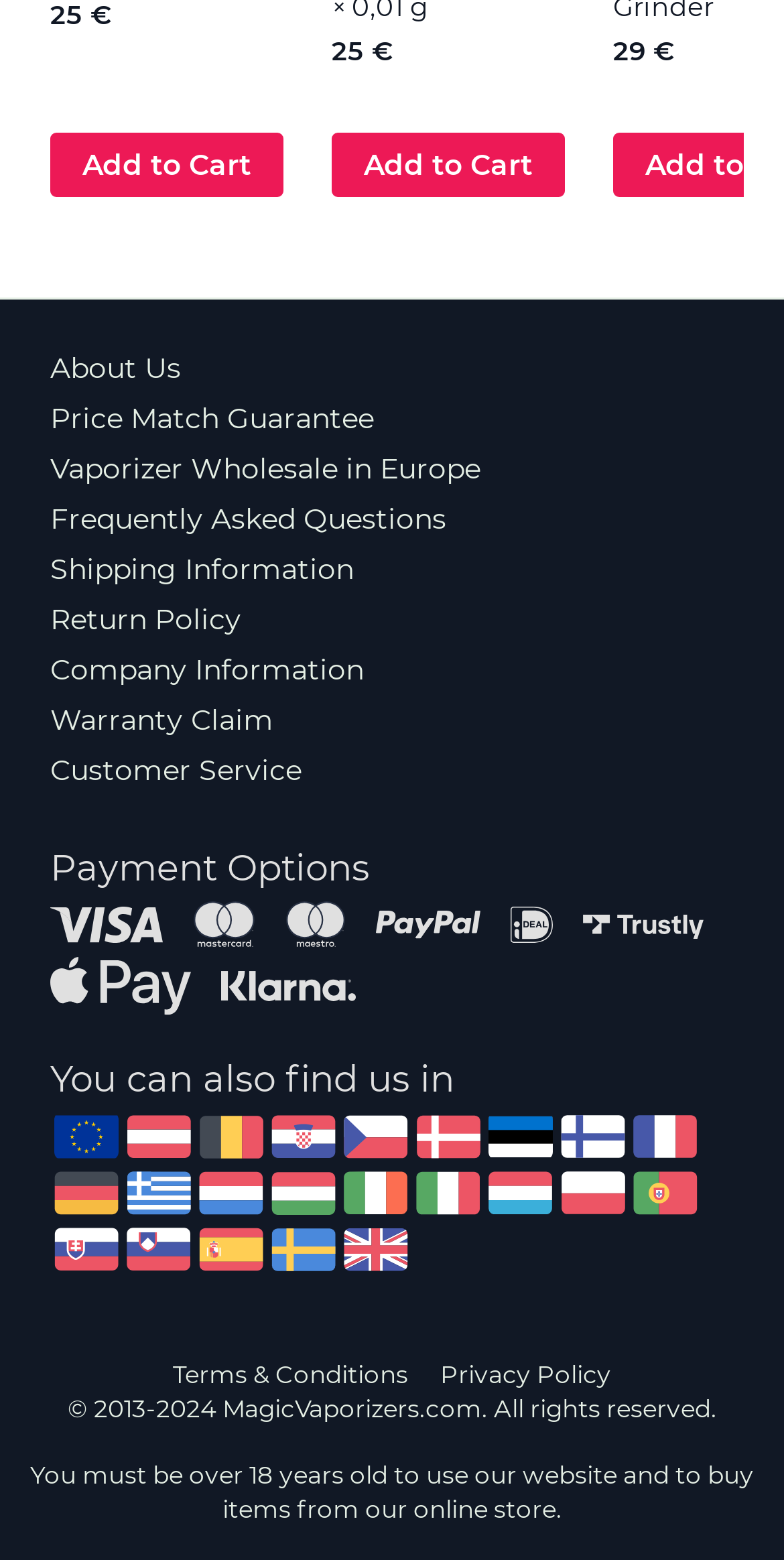Provide the bounding box coordinates for the area that should be clicked to complete the instruction: "Add to Cart".

[0.064, 0.086, 0.362, 0.127]